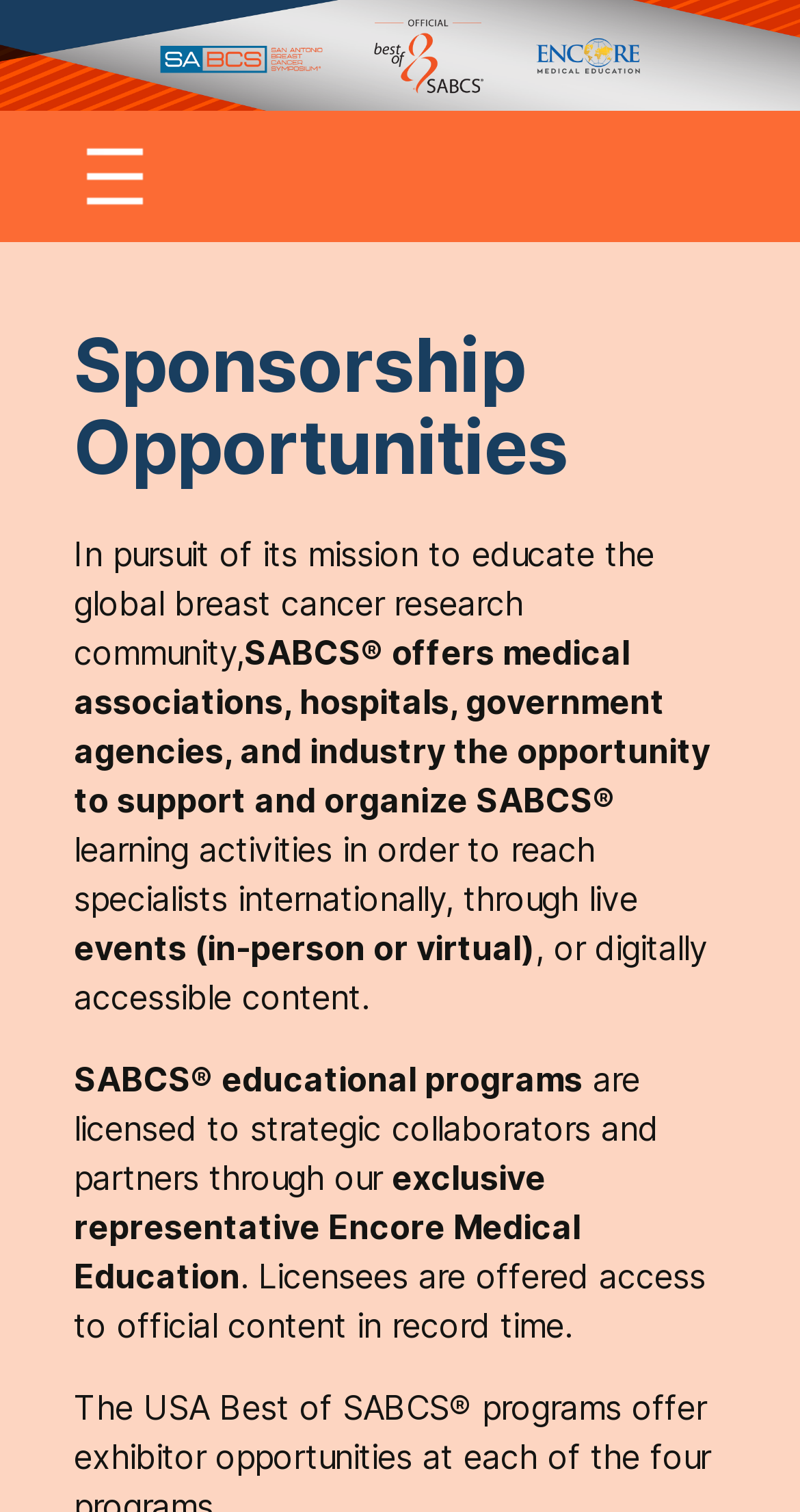What is the purpose of SABCS?
Utilize the image to construct a detailed and well-explained answer.

Based on the text, SABCS is an organization that aims to educate the global breast cancer research community, and it offers medical associations, hospitals, government agencies, and industry the opportunity to support and organize SABCS learning activities.